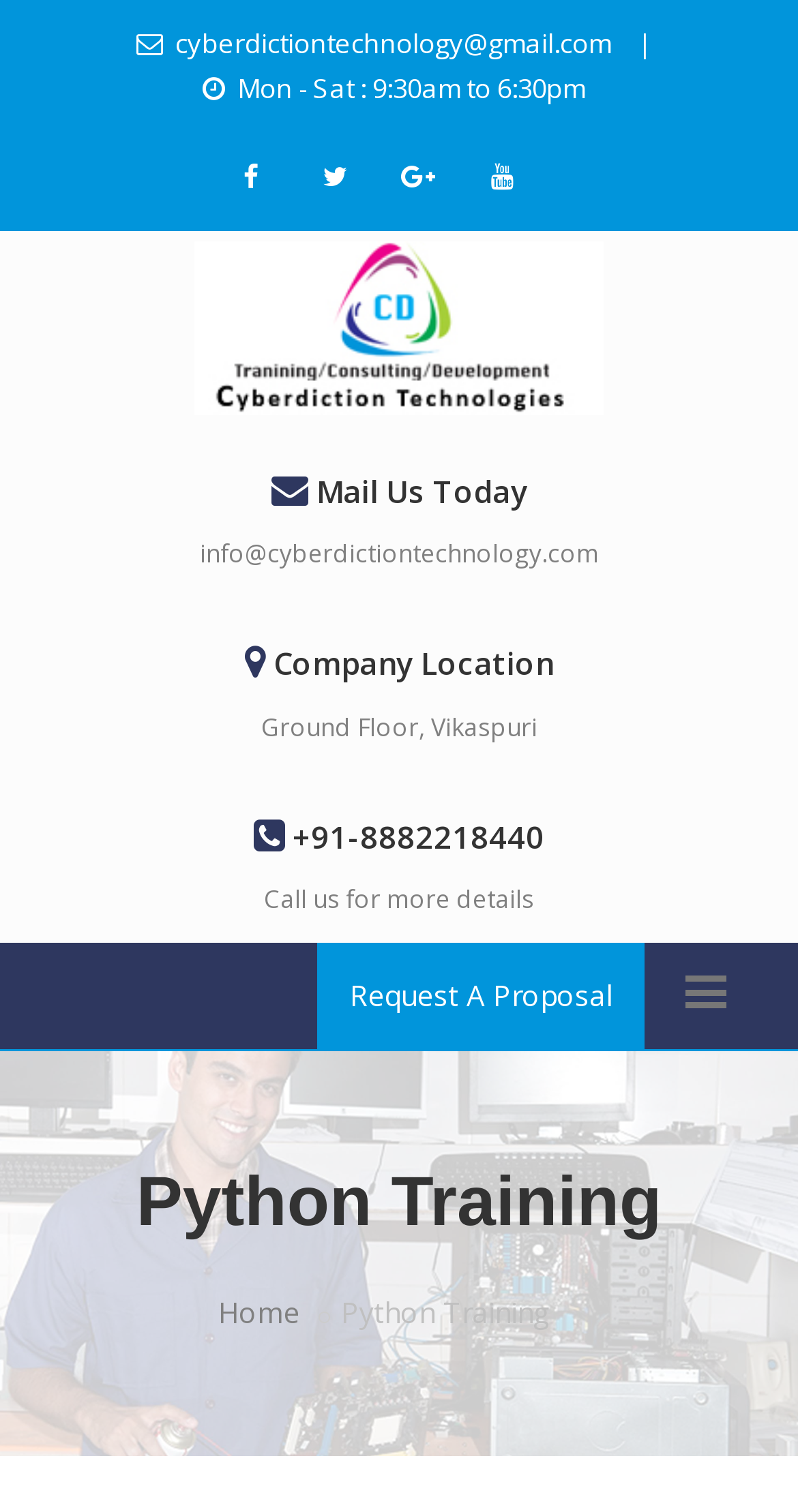Find the bounding box coordinates for the area that should be clicked to accomplish the instruction: "Send an email to cyberdictiontechnology@gmail.com".

[0.171, 0.016, 0.765, 0.041]